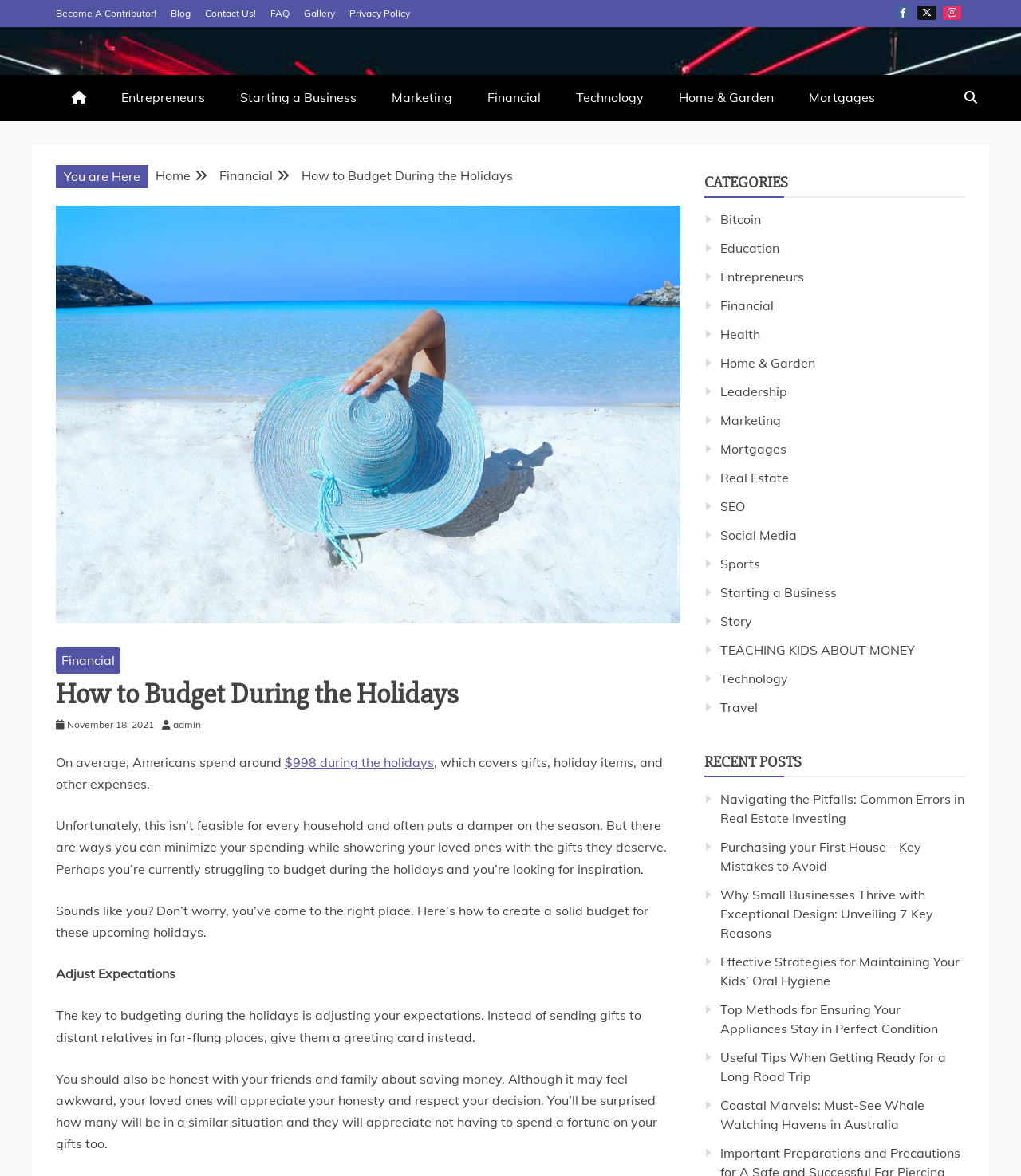Based on the description "Health", find the bounding box of the specified UI element.

[0.705, 0.277, 0.745, 0.291]